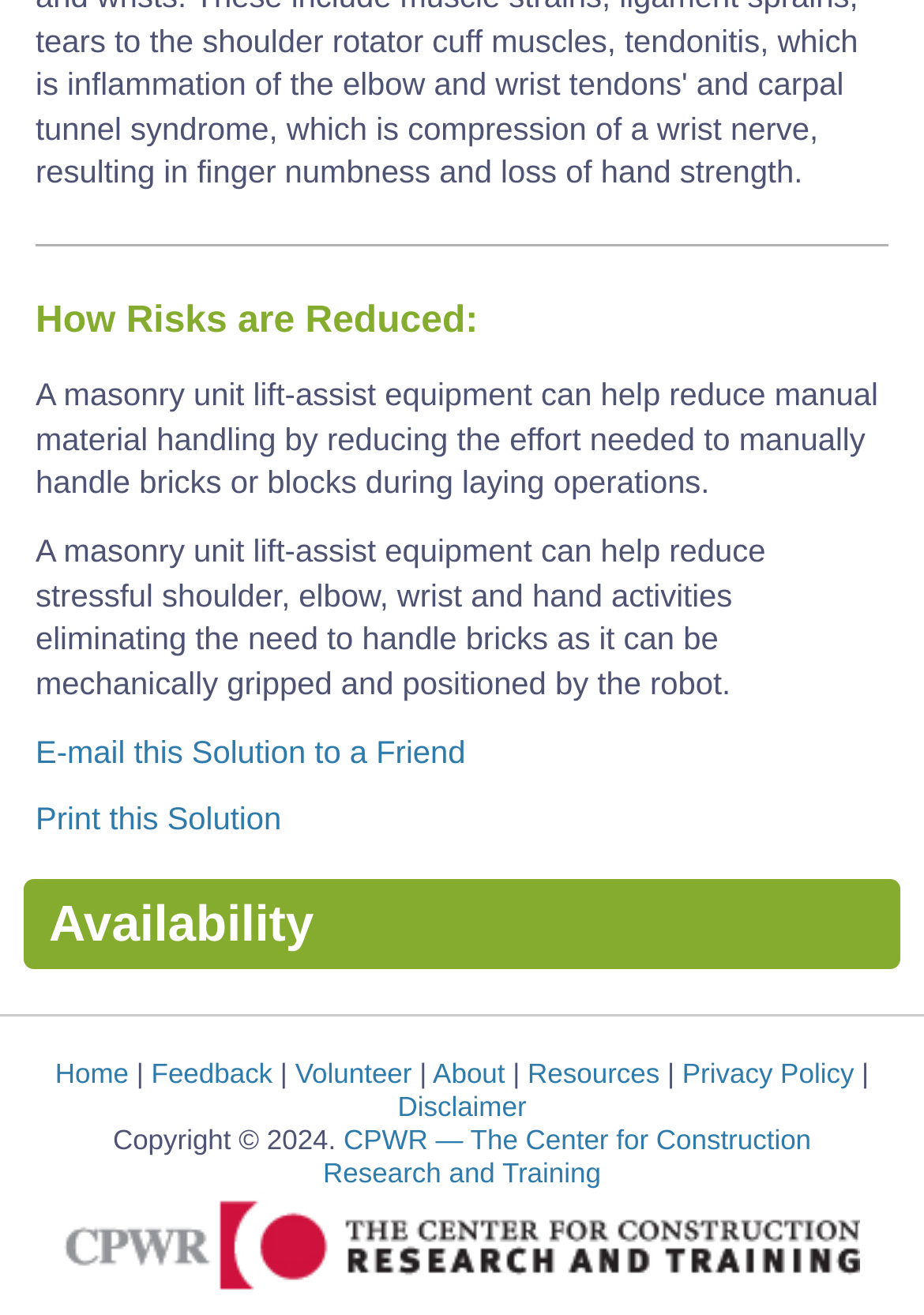What is the copyright year mentioned on the webpage? From the image, respond with a single word or brief phrase.

2024